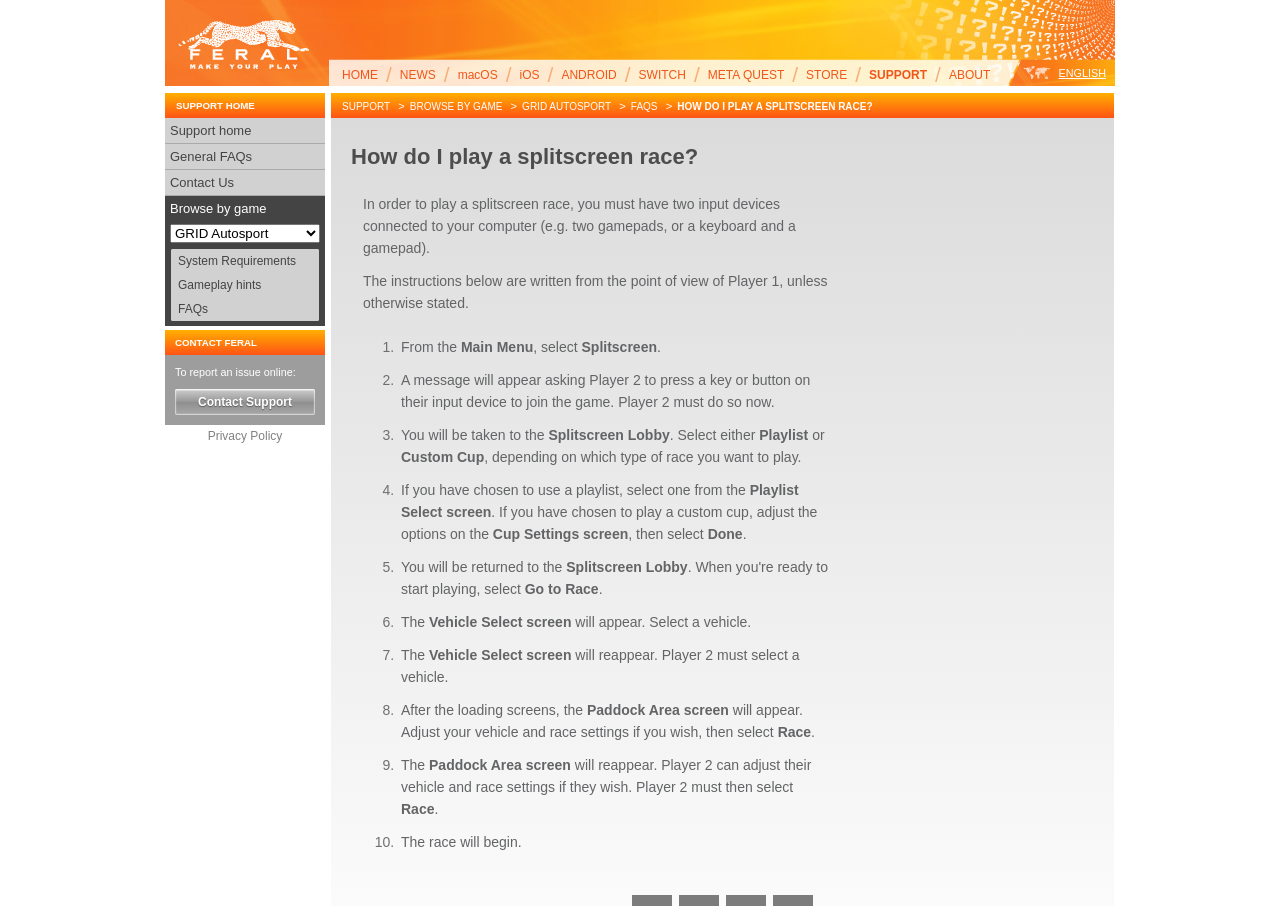Find the bounding box coordinates for the area you need to click to carry out the instruction: "Click the 'Contact Support' link". The coordinates should be four float numbers between 0 and 1, indicated as [left, top, right, bottom].

[0.137, 0.429, 0.246, 0.458]